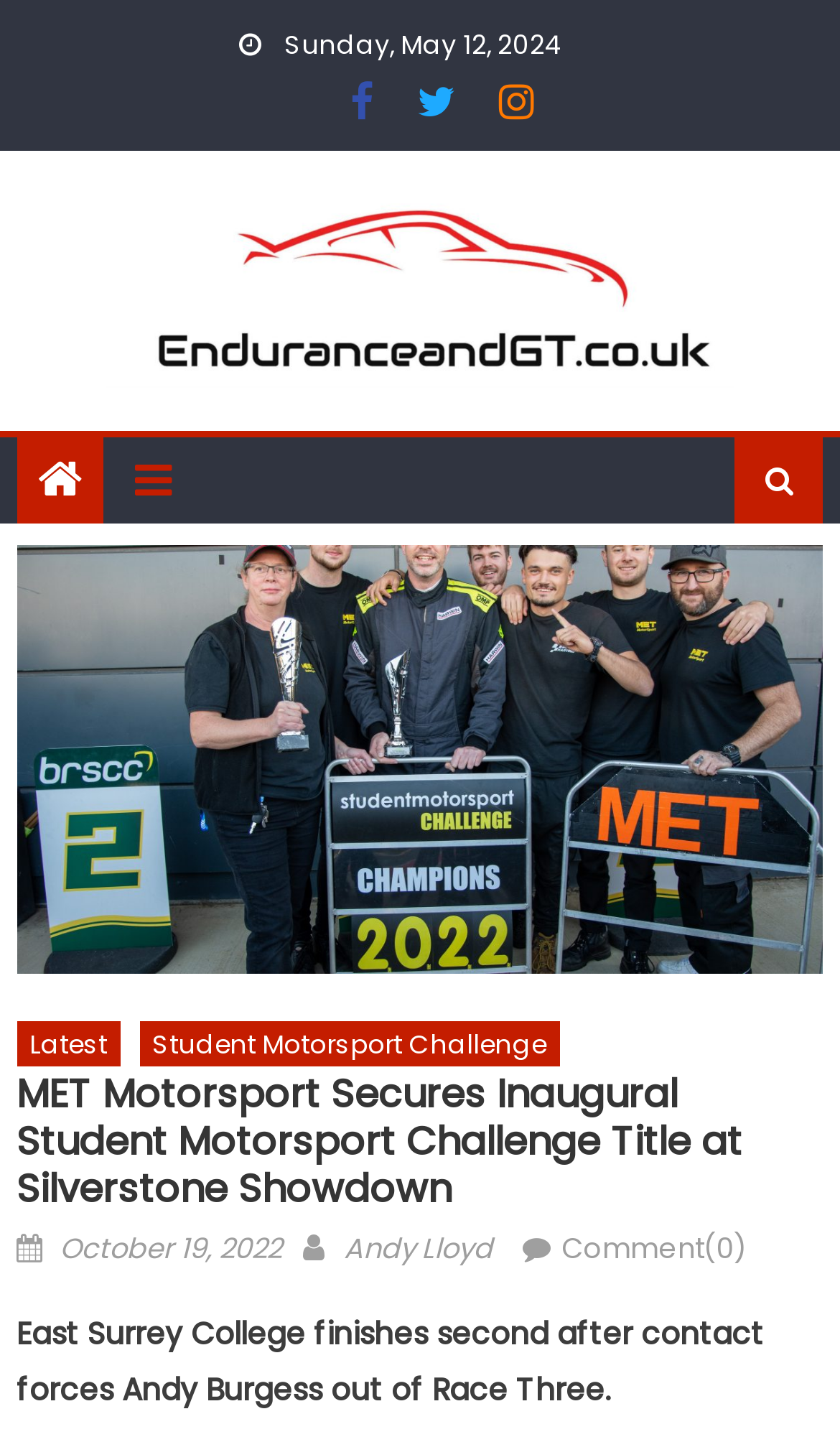How many comments are there on the latest article?
Answer the question with detailed information derived from the image.

I found the number of comments by looking at the 'Comment' section, which is located below the main heading. The number of comments is mentioned as a link, 'Comment(0)', indicating that there are no comments.